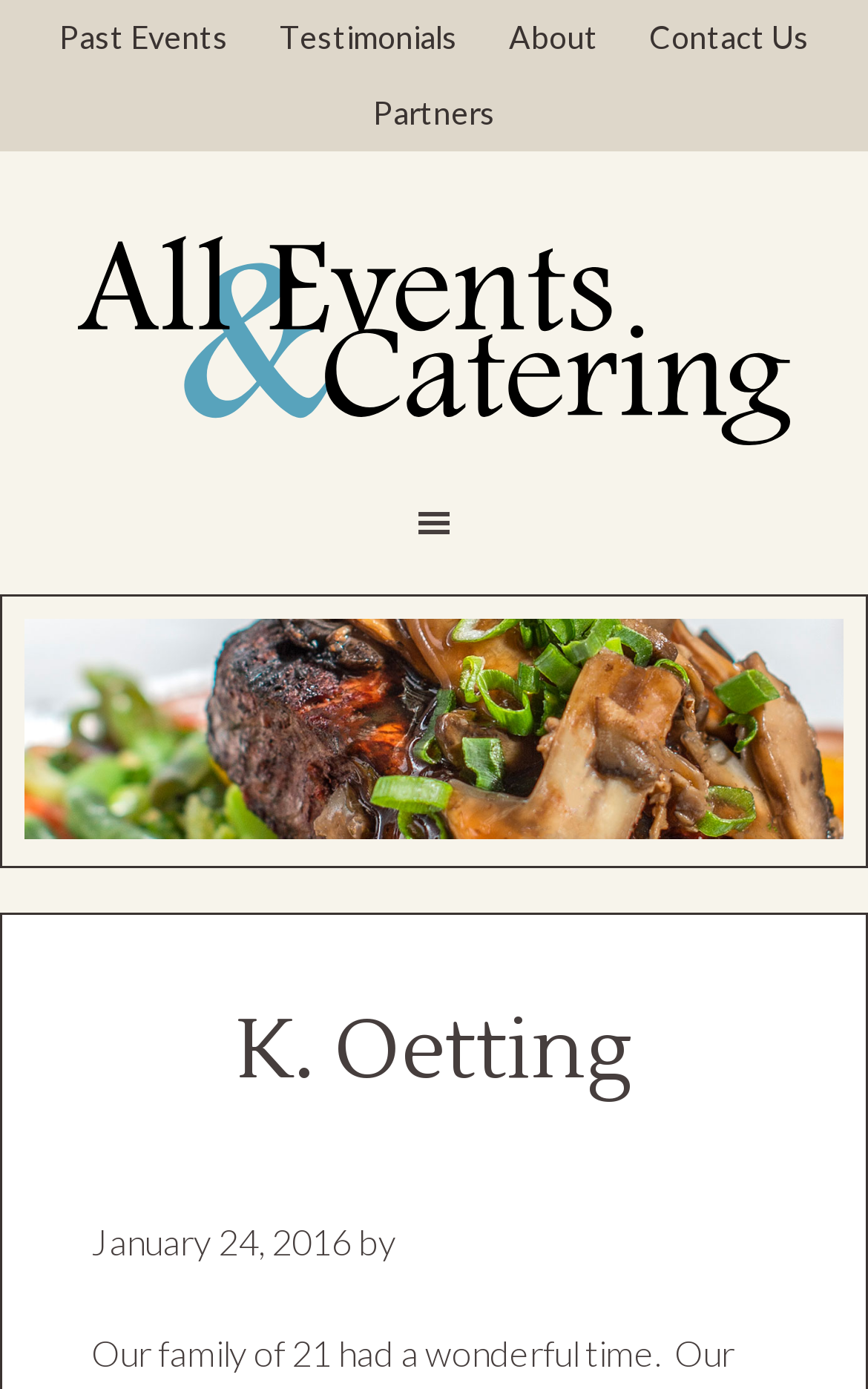What is the date of the latest event?
Please provide a single word or phrase as your answer based on the screenshot.

January 24, 2016